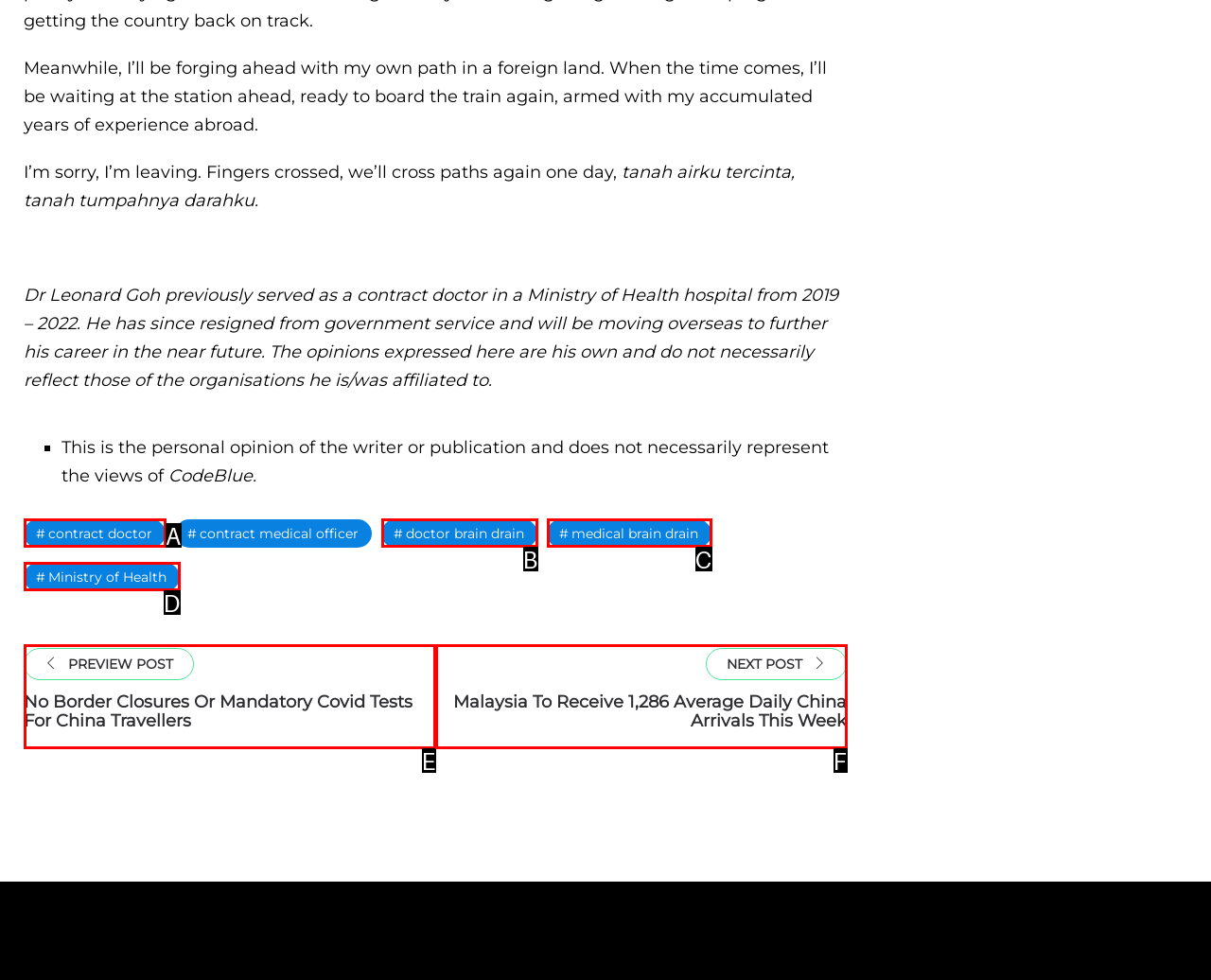Match the description: contract doctor to the appropriate HTML element. Respond with the letter of your selected option.

A